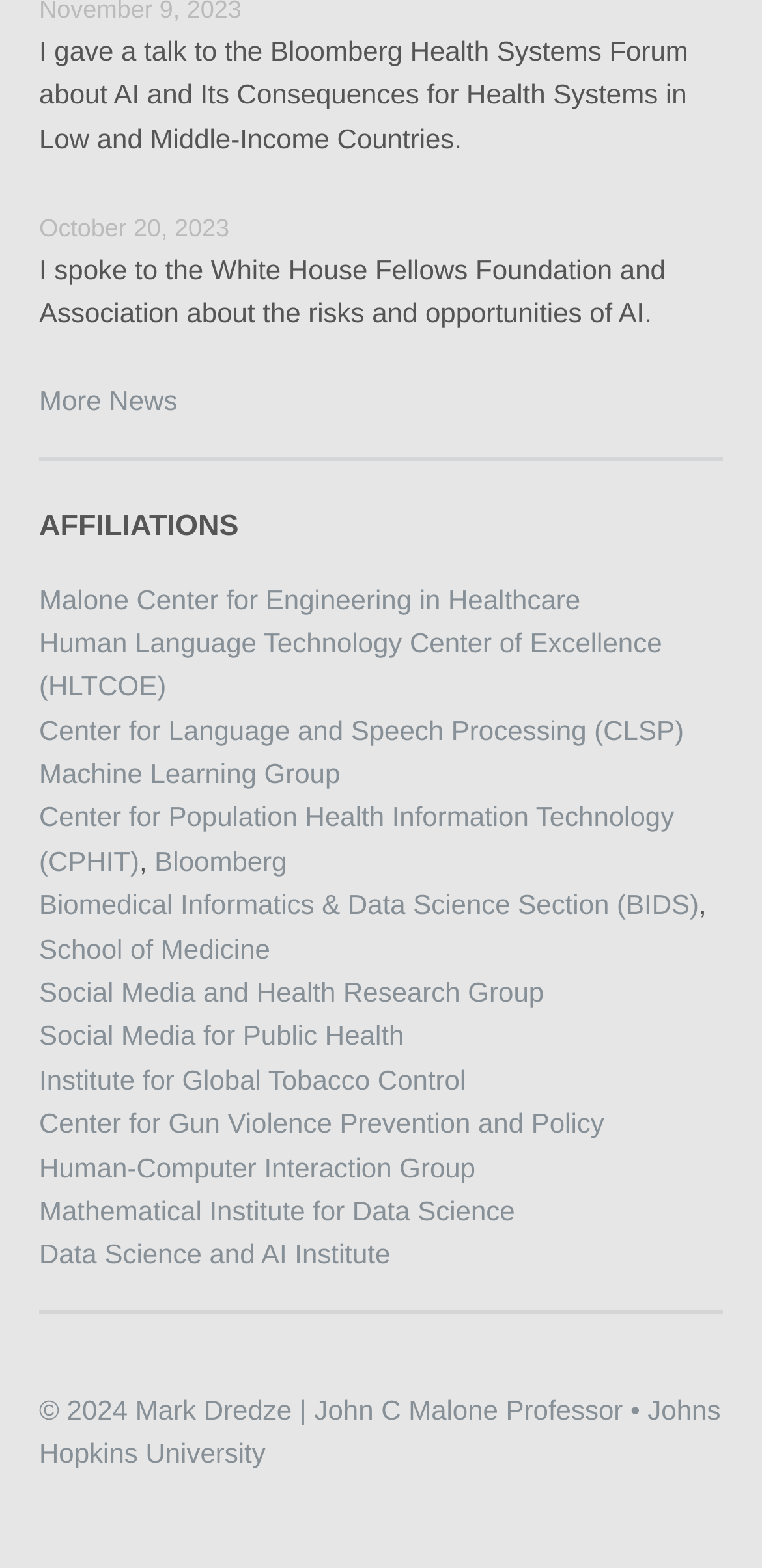For the element described, predict the bounding box coordinates as (top-left x, top-left y, bottom-right x, bottom-right y). All values should be between 0 and 1. Element description: Institute for Global Tobacco Control

[0.051, 0.678, 0.611, 0.698]